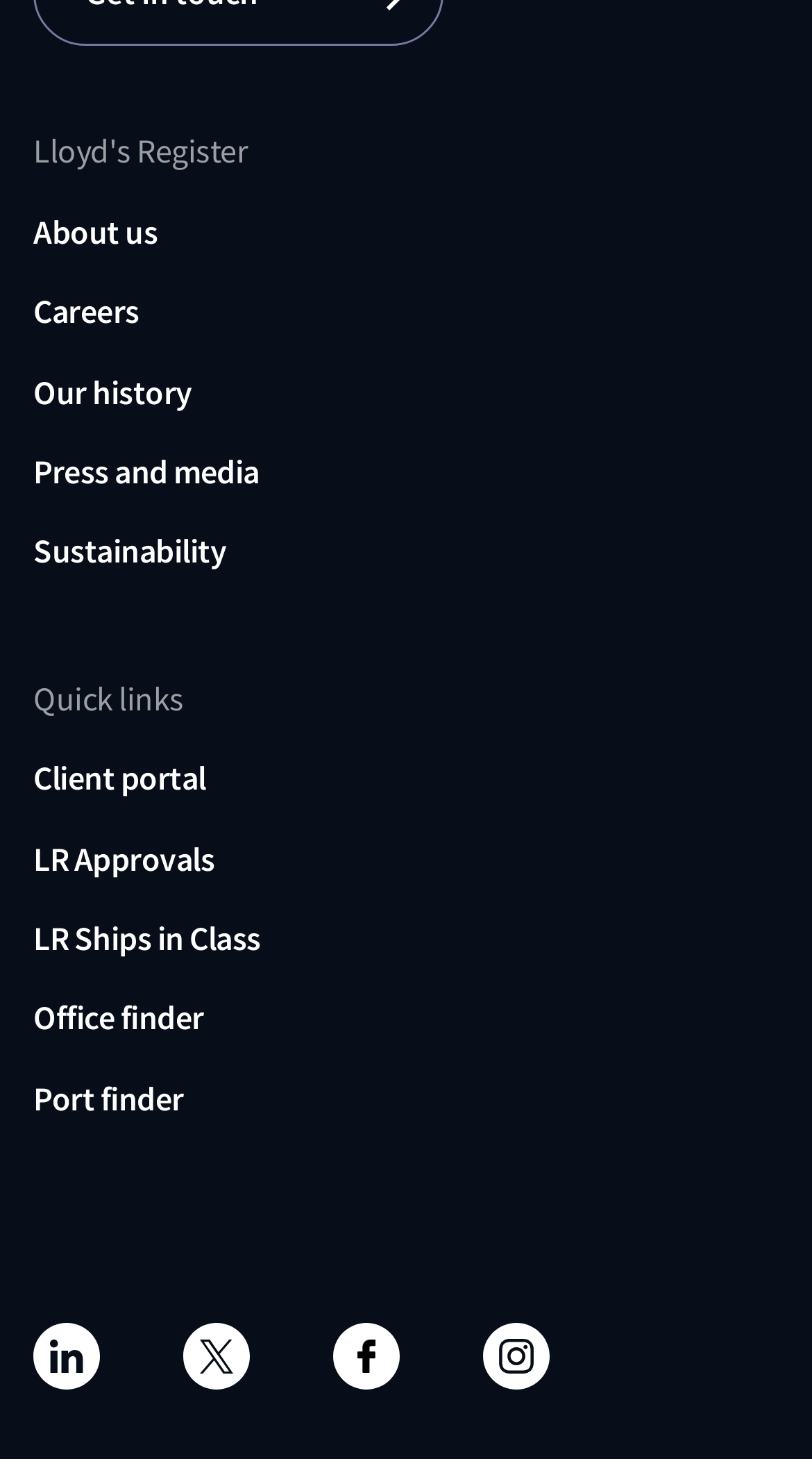What is the name of the organization?
From the details in the image, answer the question comprehensively.

The name of the organization can be found at the top of the webpage, where it is written in a prominent font size and style, indicating its importance.